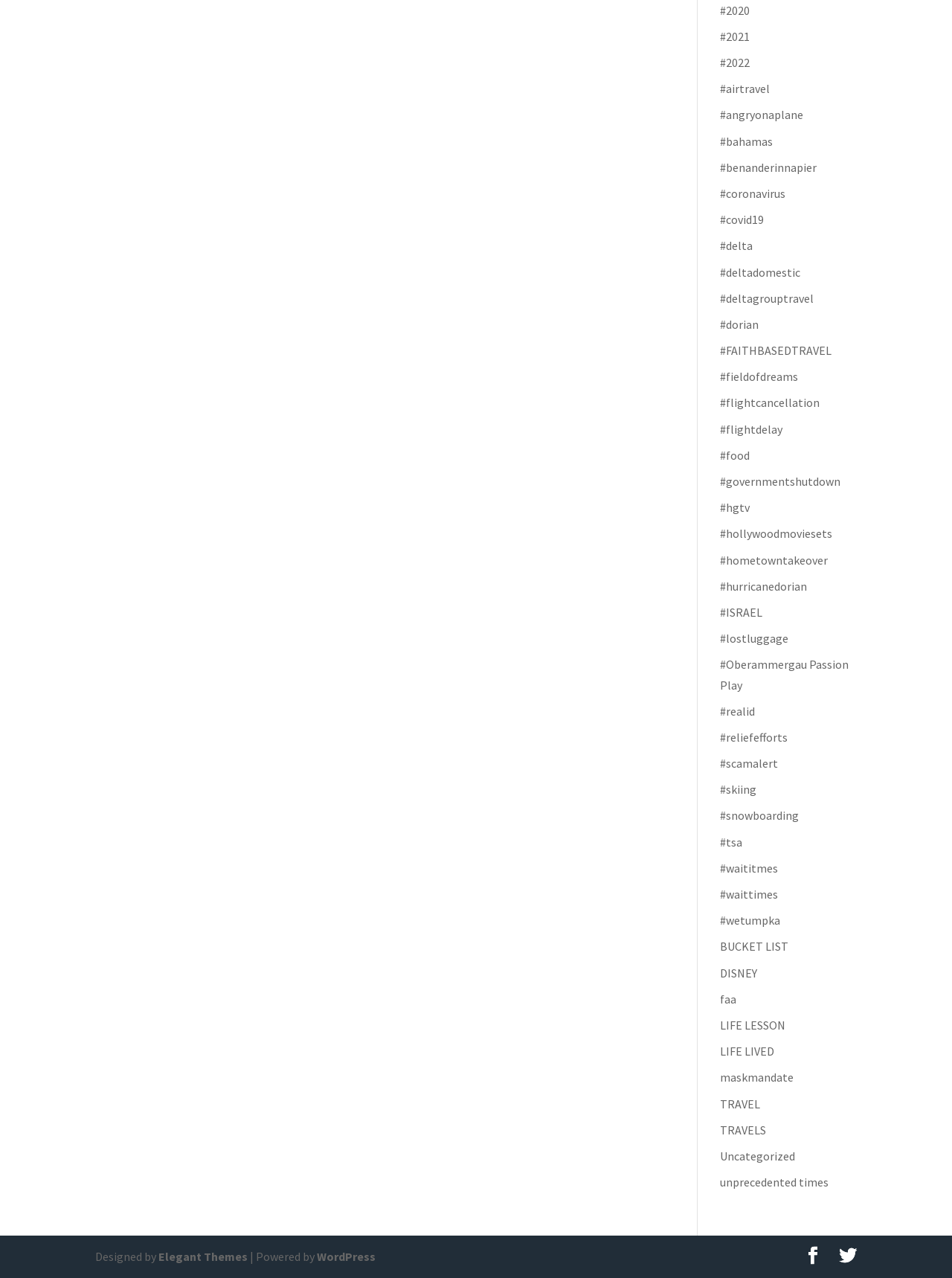Identify the bounding box coordinates of the region I need to click to complete this instruction: "Learn about flight cancellations".

[0.756, 0.309, 0.861, 0.321]